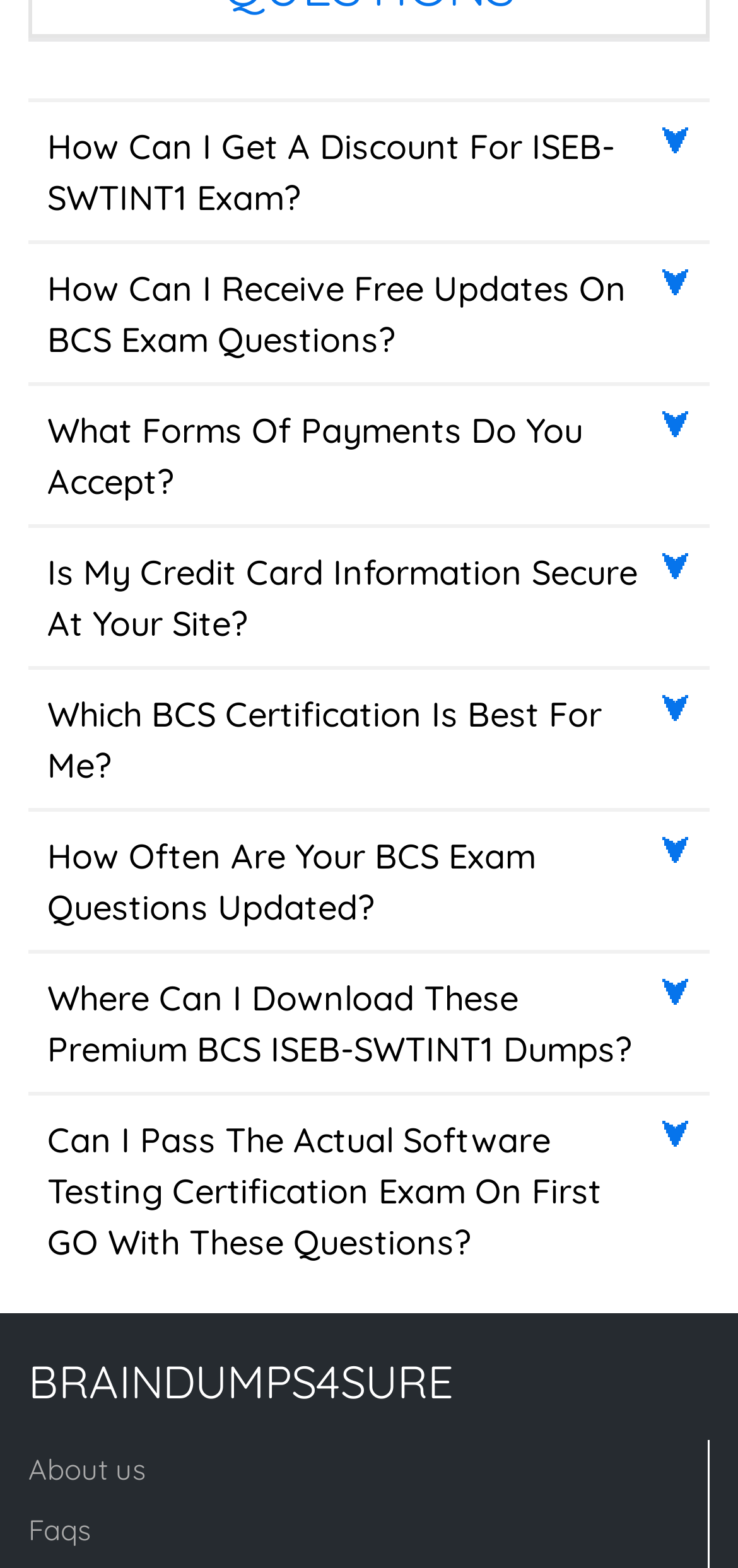Use a single word or phrase to respond to the question:
How many FAQs are listed on the webpage?

8